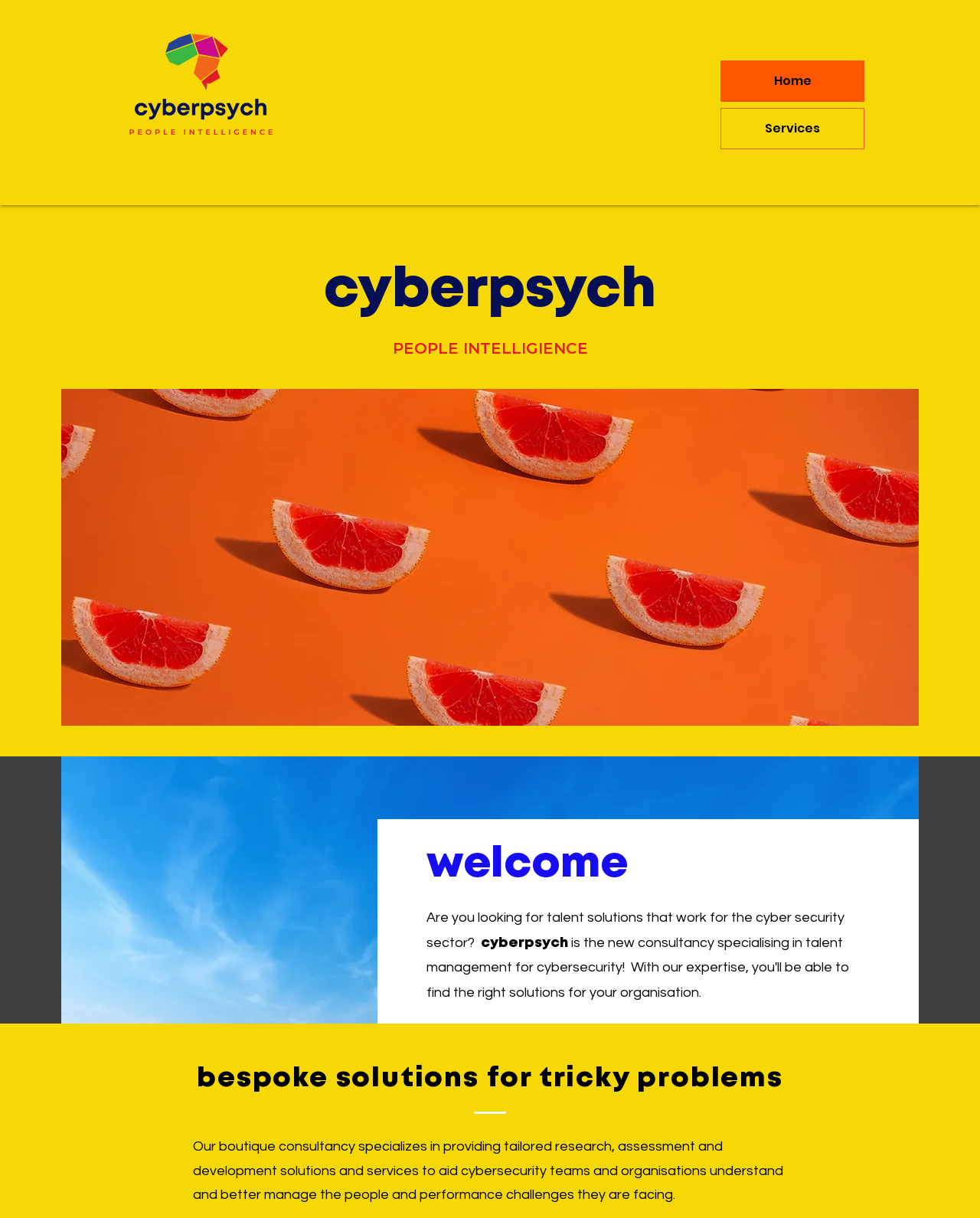Given the description "Services", provide the bounding box coordinates of the corresponding UI element.

[0.495, 0.131, 0.55, 0.15]